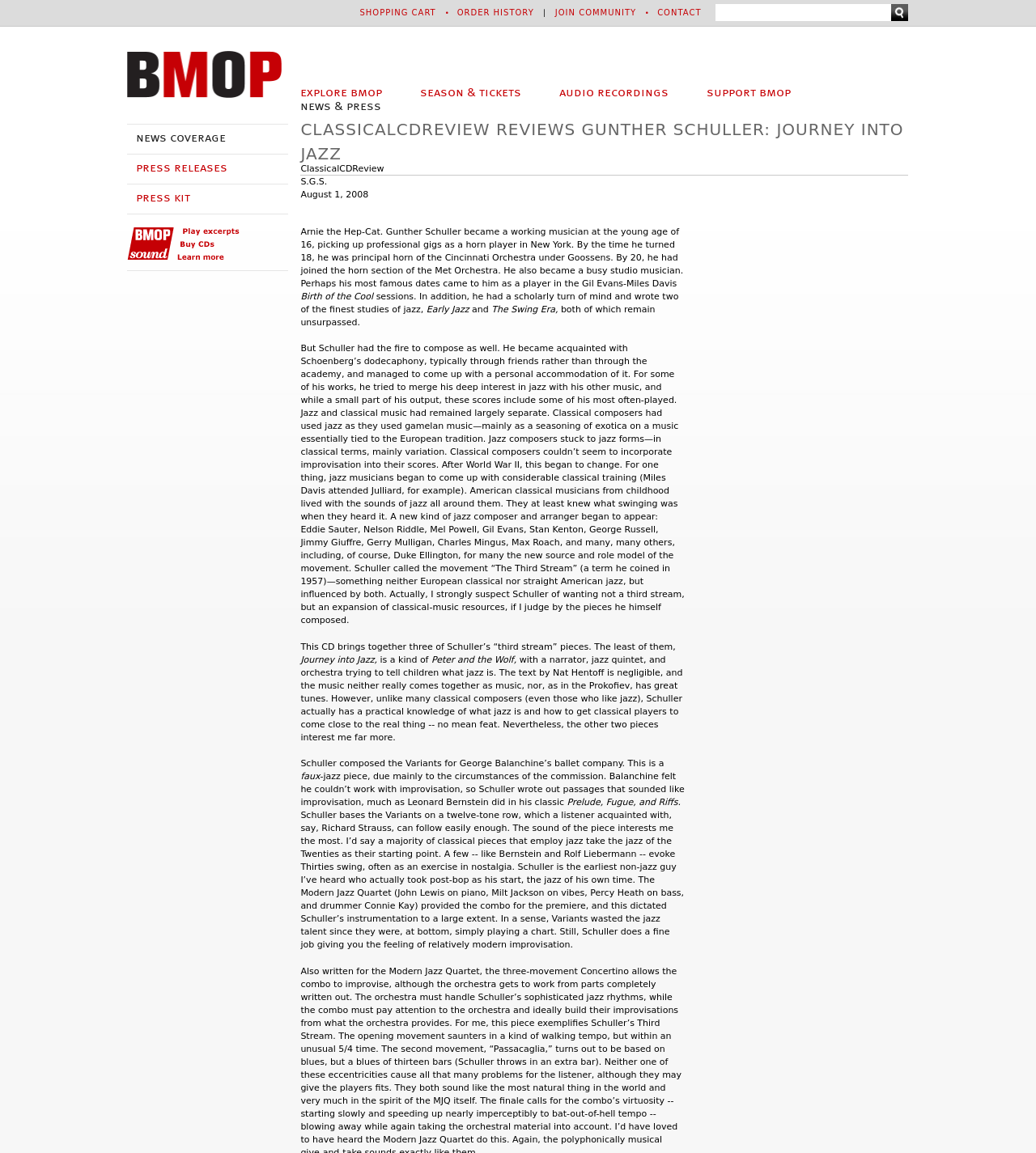Show the bounding box coordinates of the region that should be clicked to follow the instruction: "Jump to navigation."

[0.0, 0.0, 1.0, 0.004]